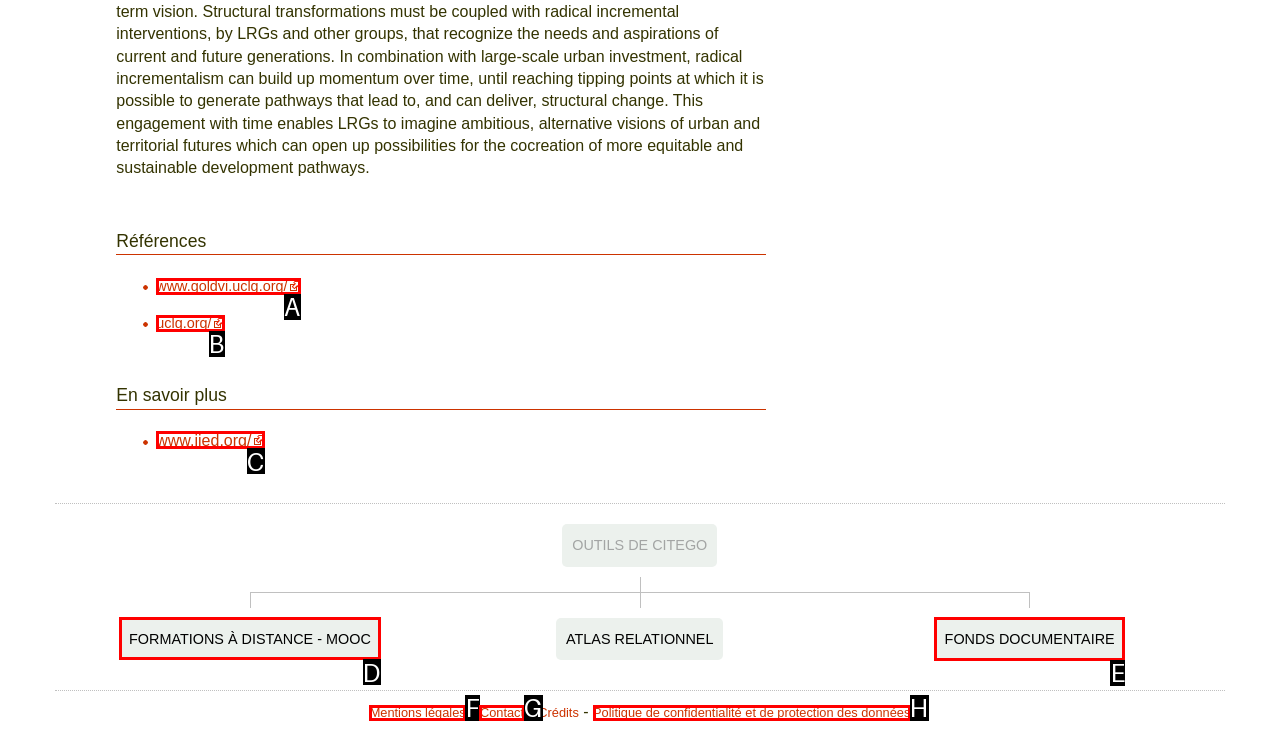Tell me which letter I should select to achieve the following goal: visit the FORMATIONS À DISTANCE - MOOC page
Answer with the corresponding letter from the provided options directly.

D